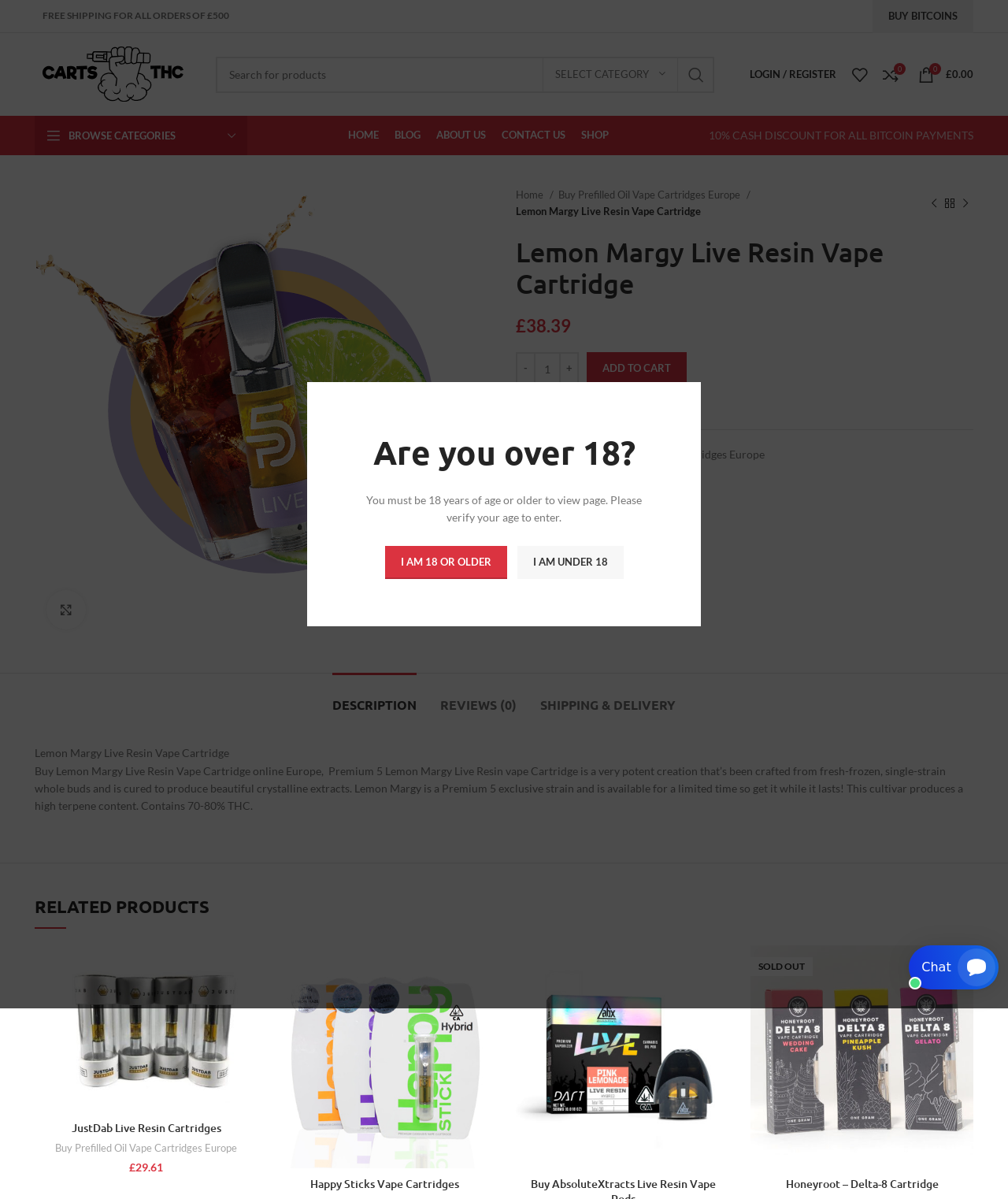Specify the bounding box coordinates (top-left x, top-left y, bottom-right x, bottom-right y) of the UI element in the screenshot that matches this description: bay magazine

None